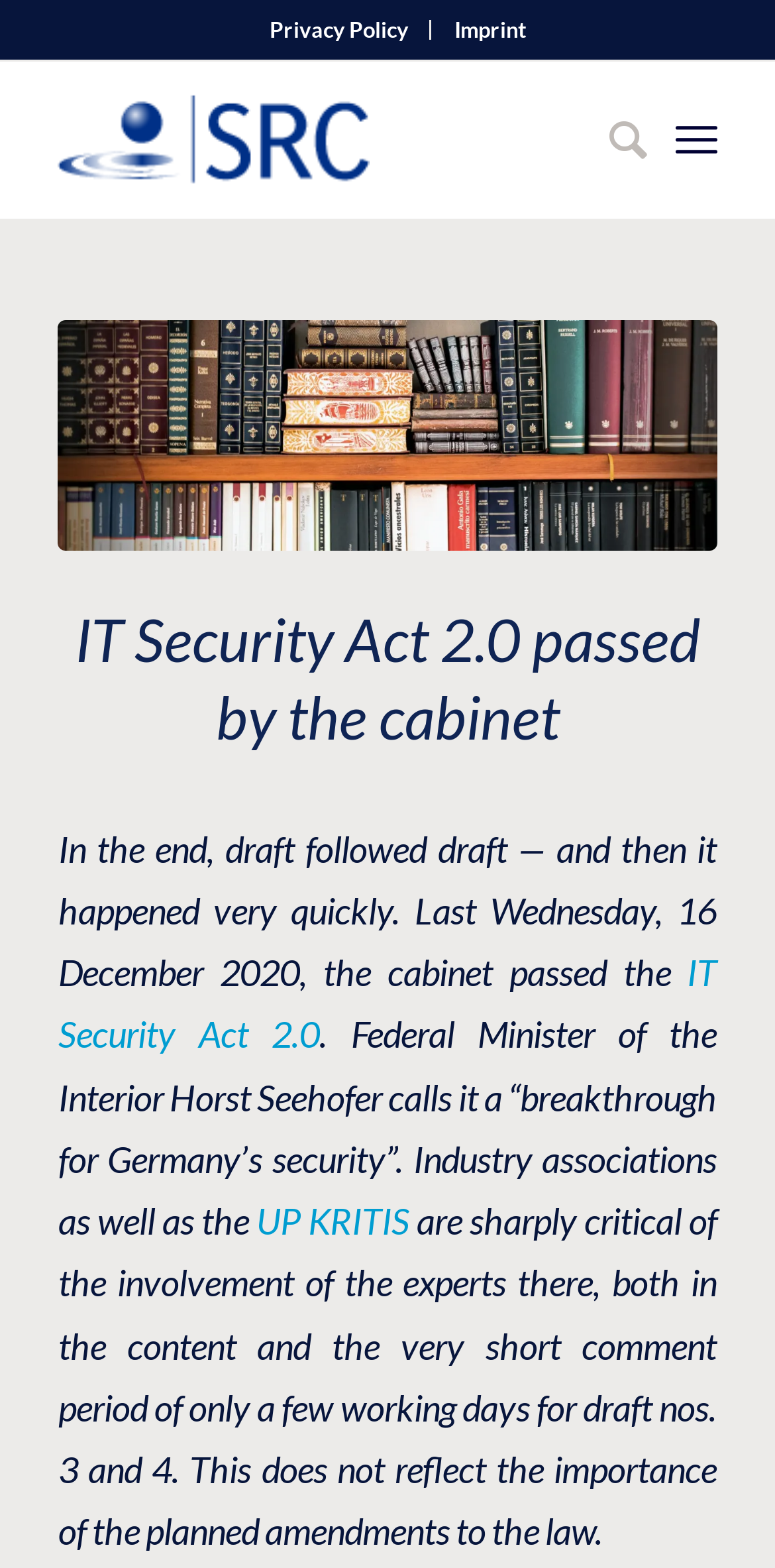What is the name of the company whose logo is displayed on the webpage?
Based on the screenshot, give a detailed explanation to answer the question.

The webpage displays the logo of SRC Security Research & Consulting GmbH, which is linked to the company's website.